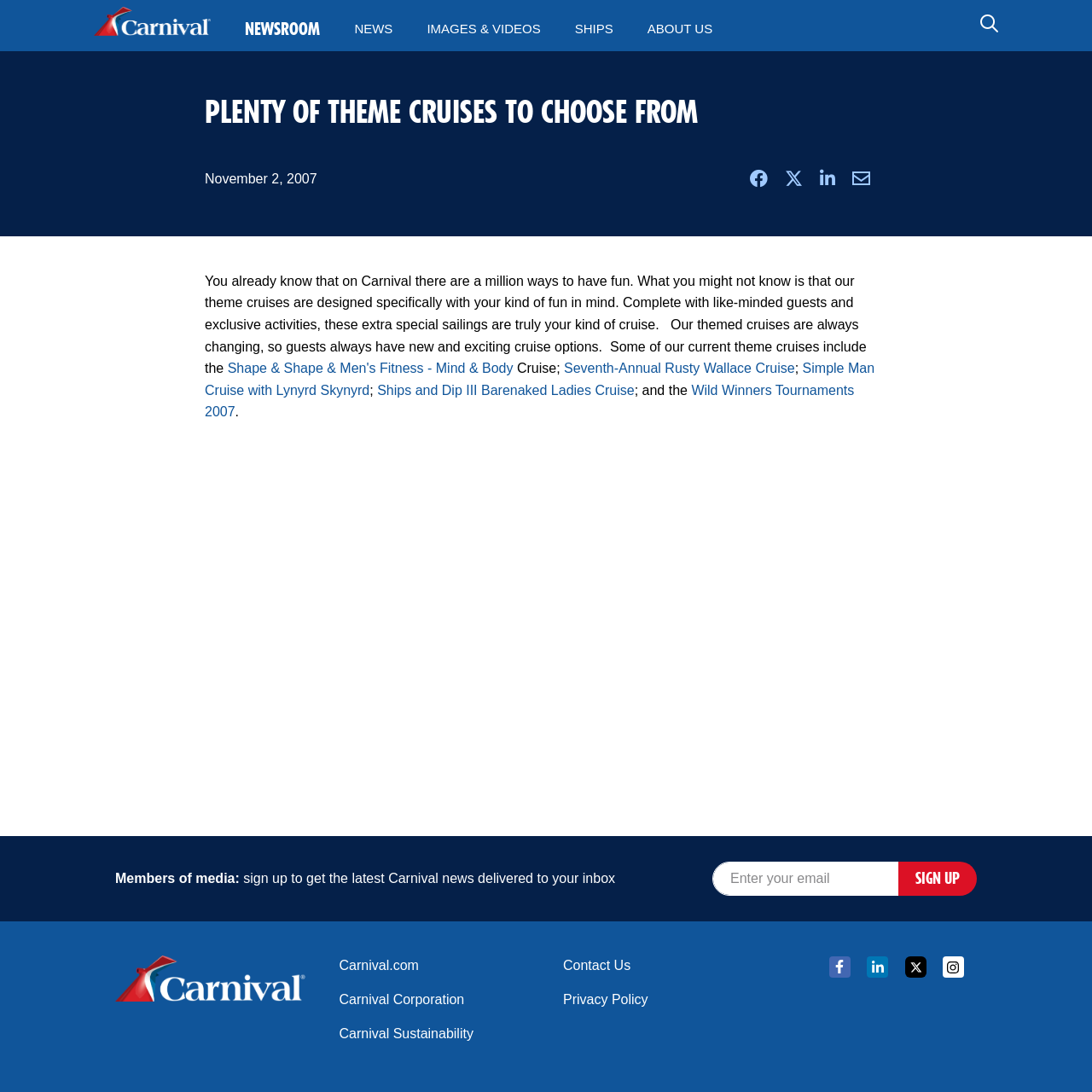Determine the bounding box for the described UI element: "Carnival Corporation".

[0.311, 0.906, 0.484, 0.925]